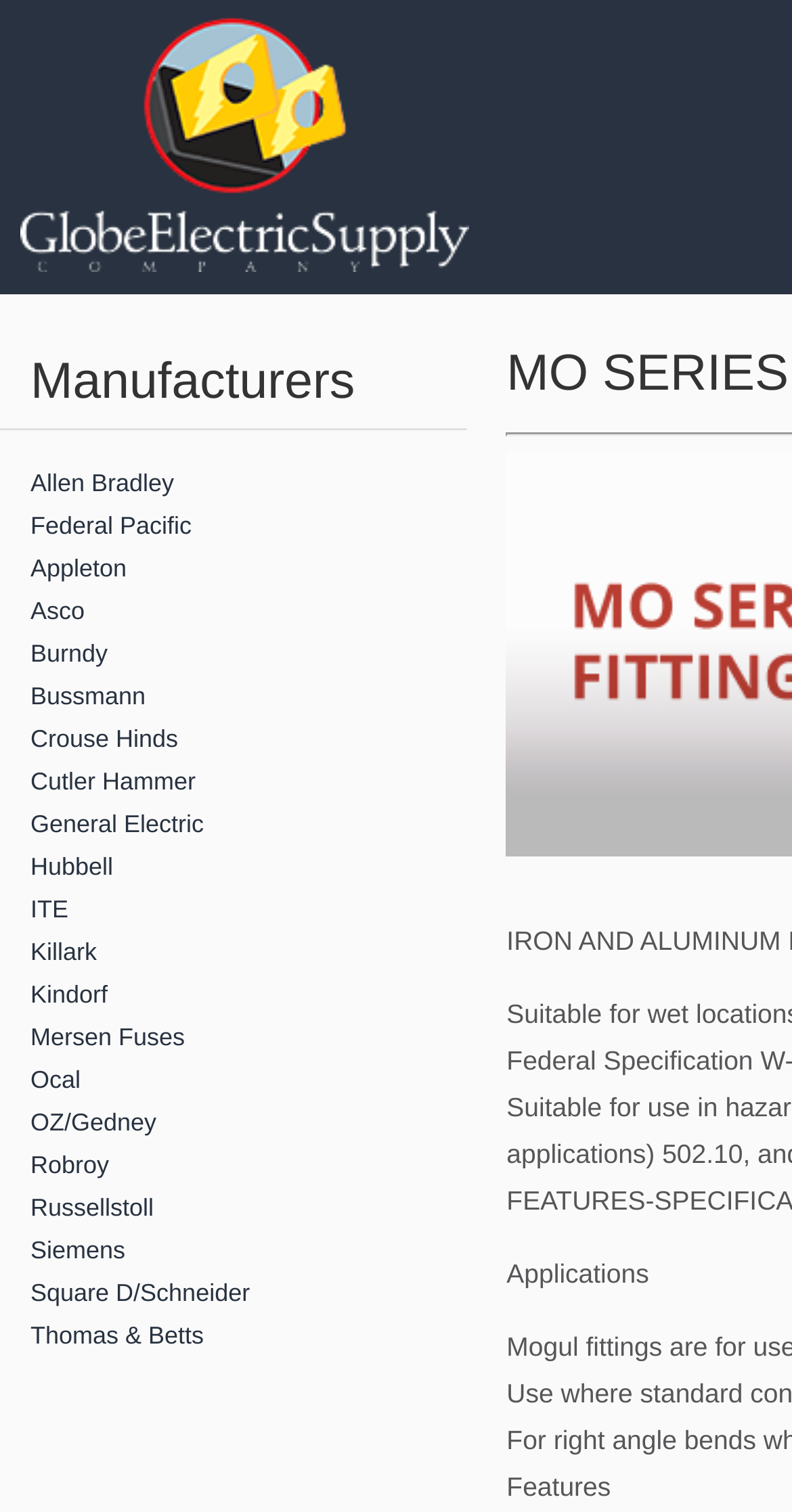Determine the bounding box coordinates for the clickable element required to fulfill the instruction: "go to Federal Pacific". Provide the coordinates as four float numbers between 0 and 1, i.e., [left, top, right, bottom].

[0.0, 0.334, 0.59, 0.362]